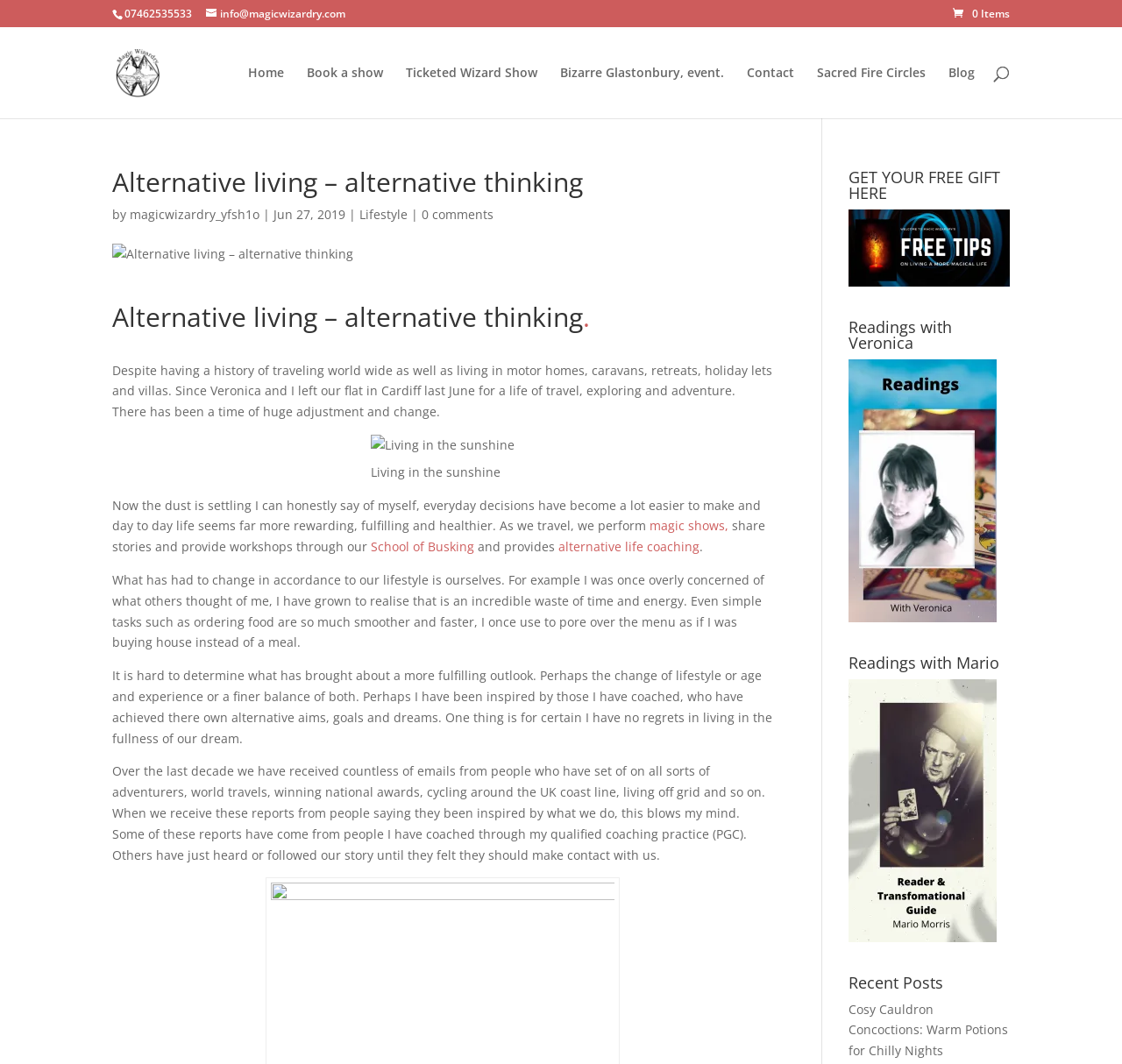Provide the bounding box coordinates for the specified HTML element described in this description: "name="s" placeholder="Search …" title="Search for:"". The coordinates should be four float numbers ranging from 0 to 1, in the format [left, top, right, bottom].

[0.157, 0.025, 0.877, 0.027]